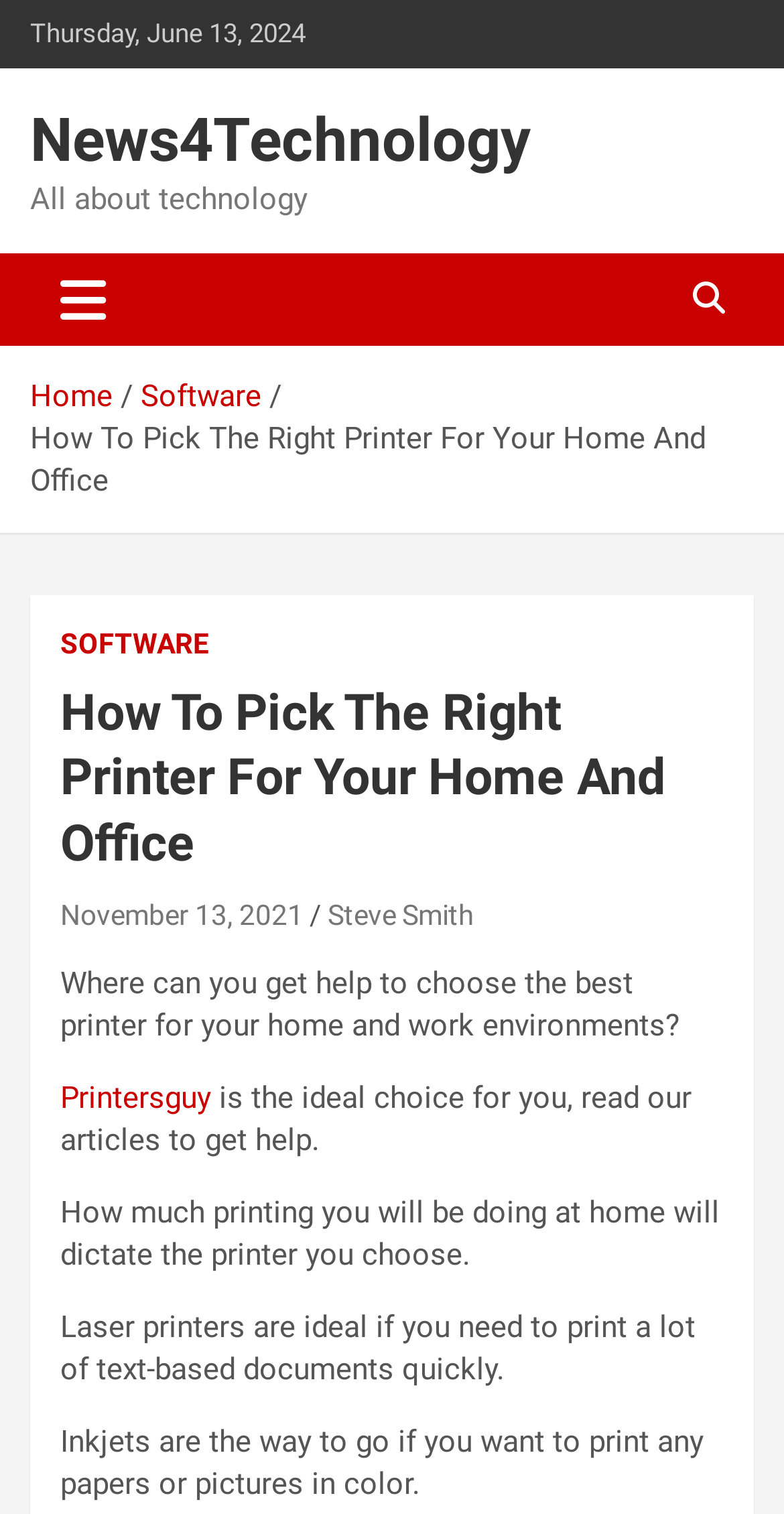Please identify the bounding box coordinates of the area I need to click to accomplish the following instruction: "Read the article about 'SOFTWARE'".

[0.077, 0.413, 0.267, 0.439]